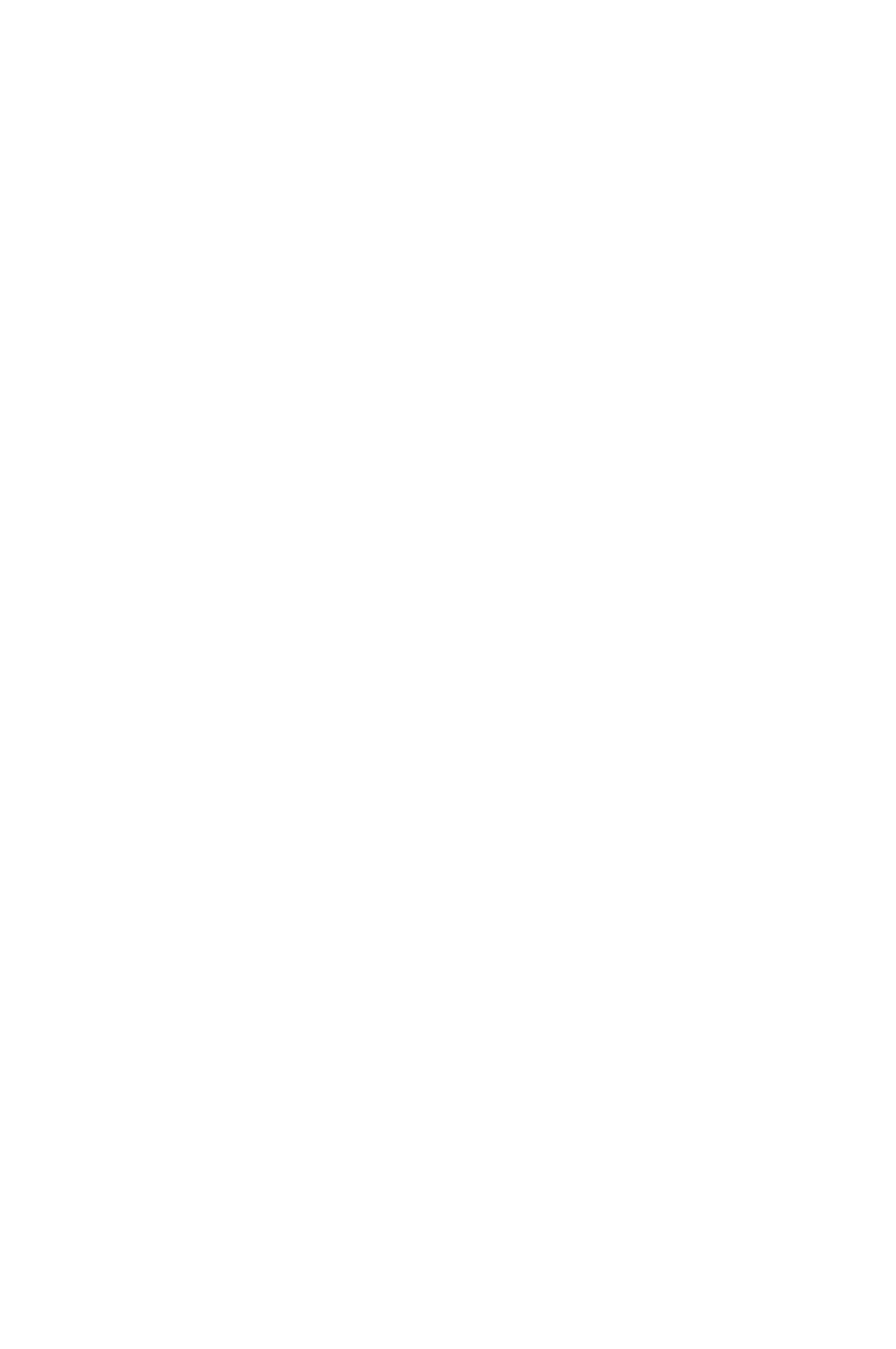Provide the bounding box coordinates of the section that needs to be clicked to accomplish the following instruction: "Read Harvard University Digital Accessibility Policy."

[0.041, 0.763, 0.879, 0.795]